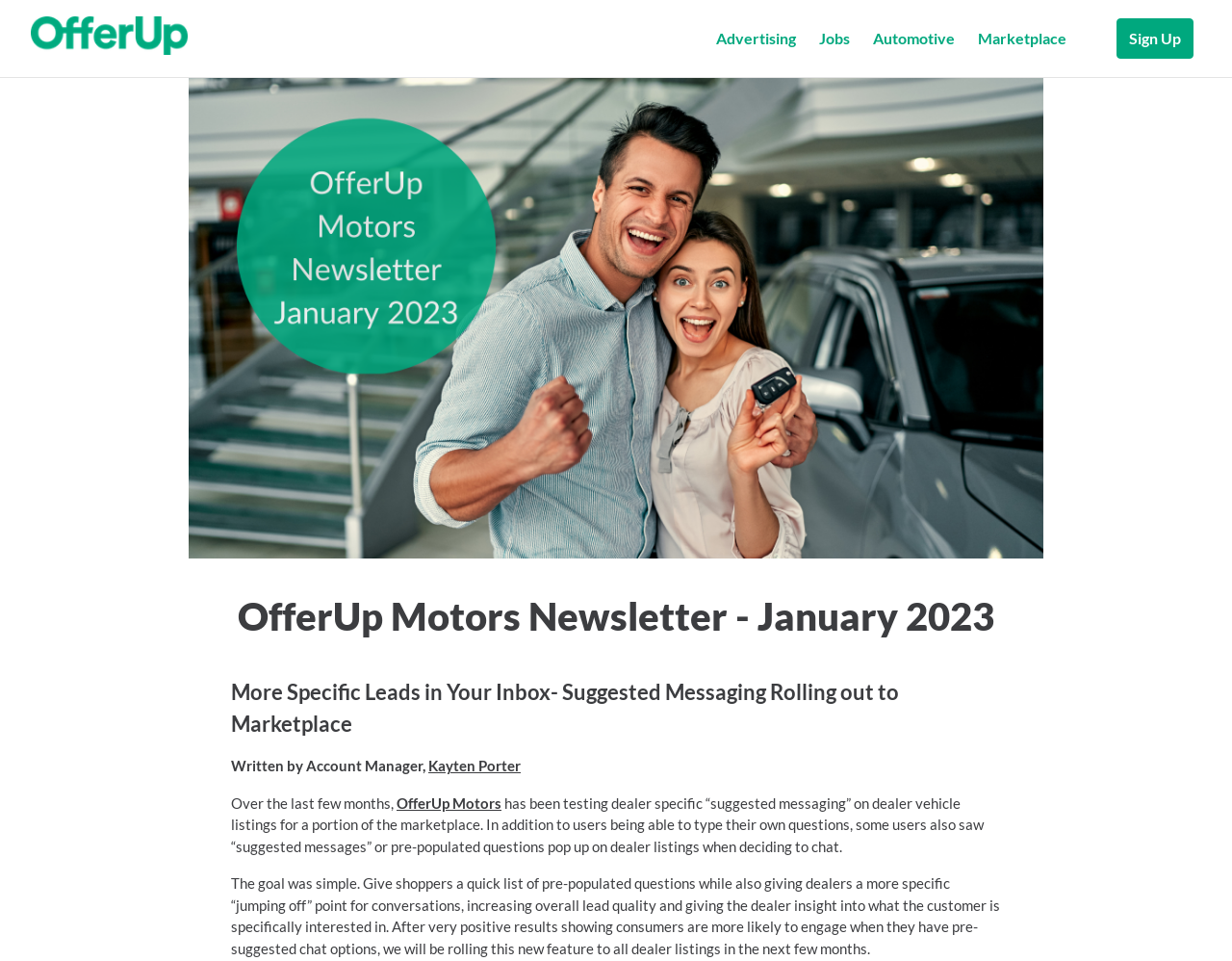Determine the coordinates of the bounding box that should be clicked to complete the instruction: "Click on the 'Sign Up' link". The coordinates should be represented by four float numbers between 0 and 1: [left, top, right, bottom].

[0.906, 0.019, 0.969, 0.061]